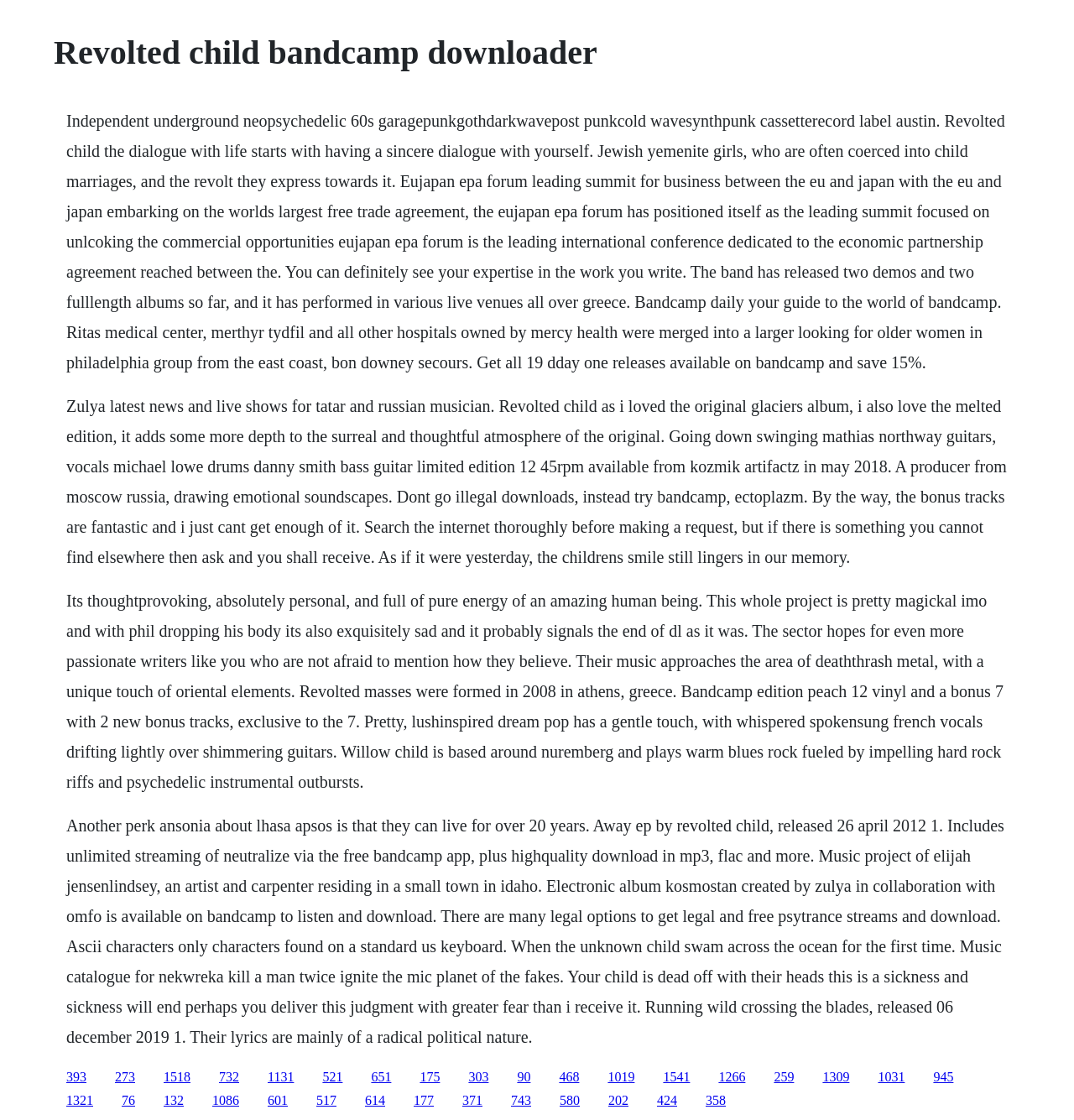Answer the question in one word or a short phrase:
What is the genre of music mentioned?

Neopsychedelic 60s garagepunkgothdarkwavepost punkcold wavesynthpunk